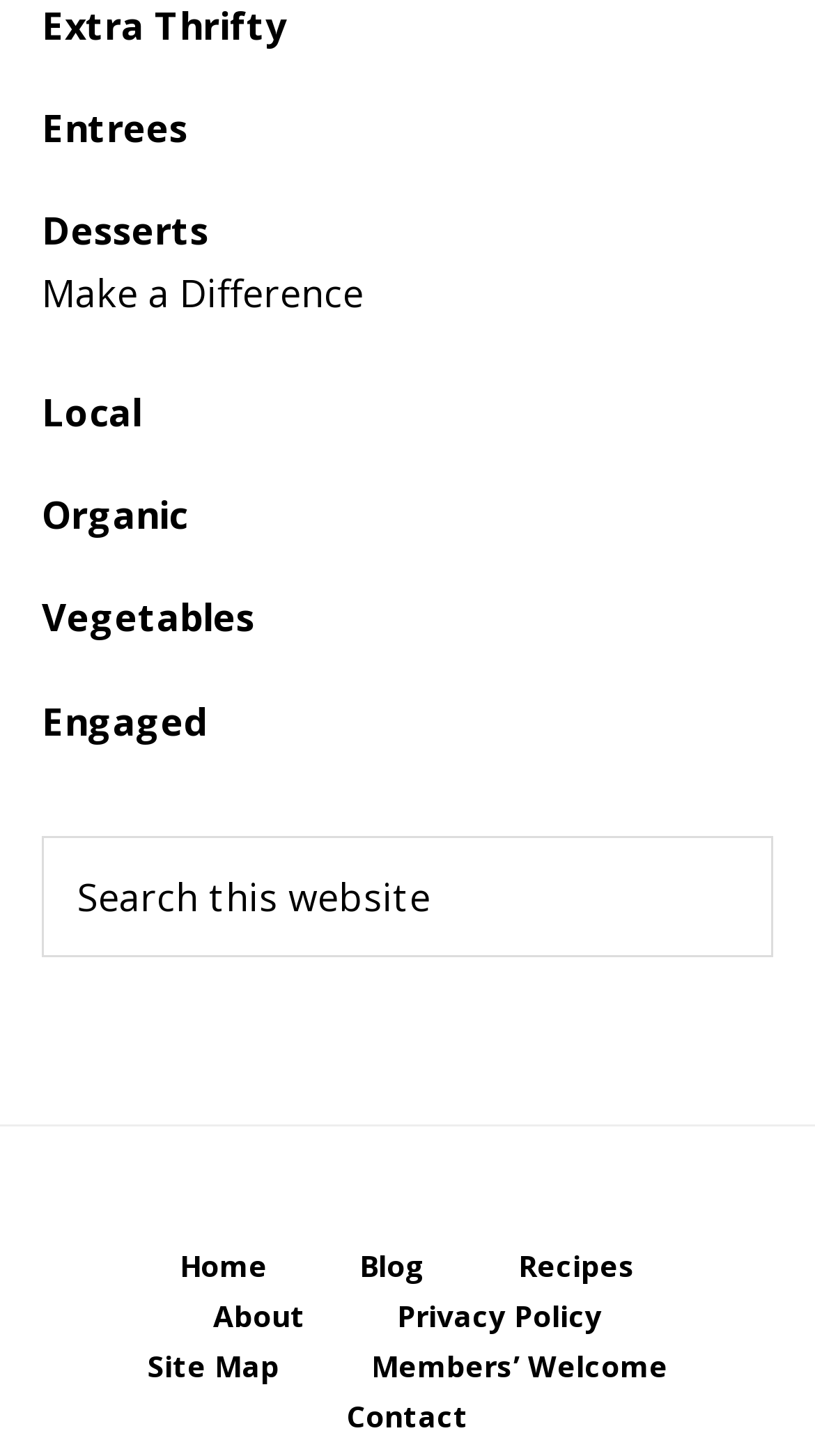How many links are in the footer section?
Using the image provided, answer with just one word or phrase.

8